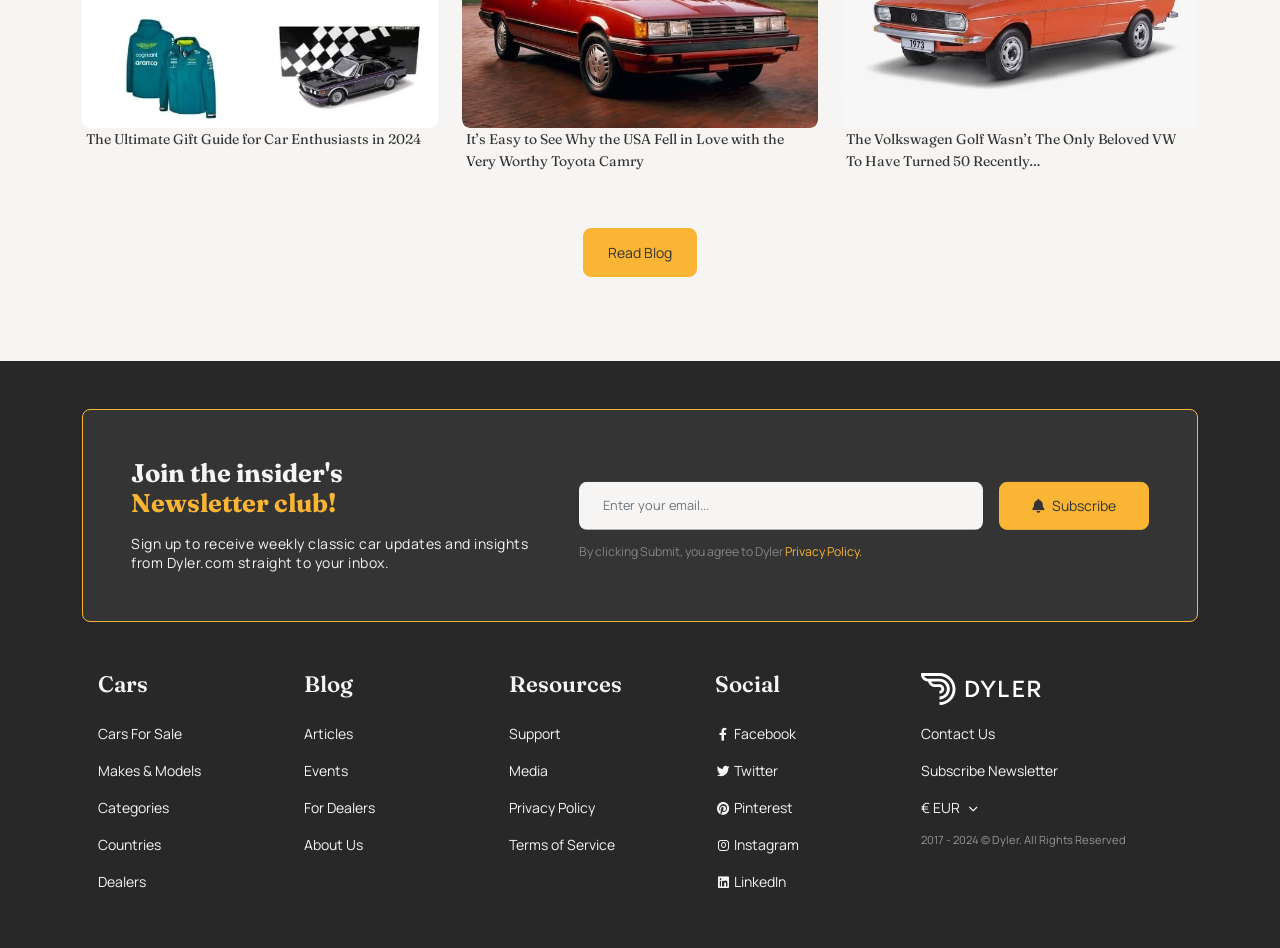Provide a brief response to the question below using one word or phrase:
What is the purpose of the newsletter subscription?

Receive weekly classic car updates